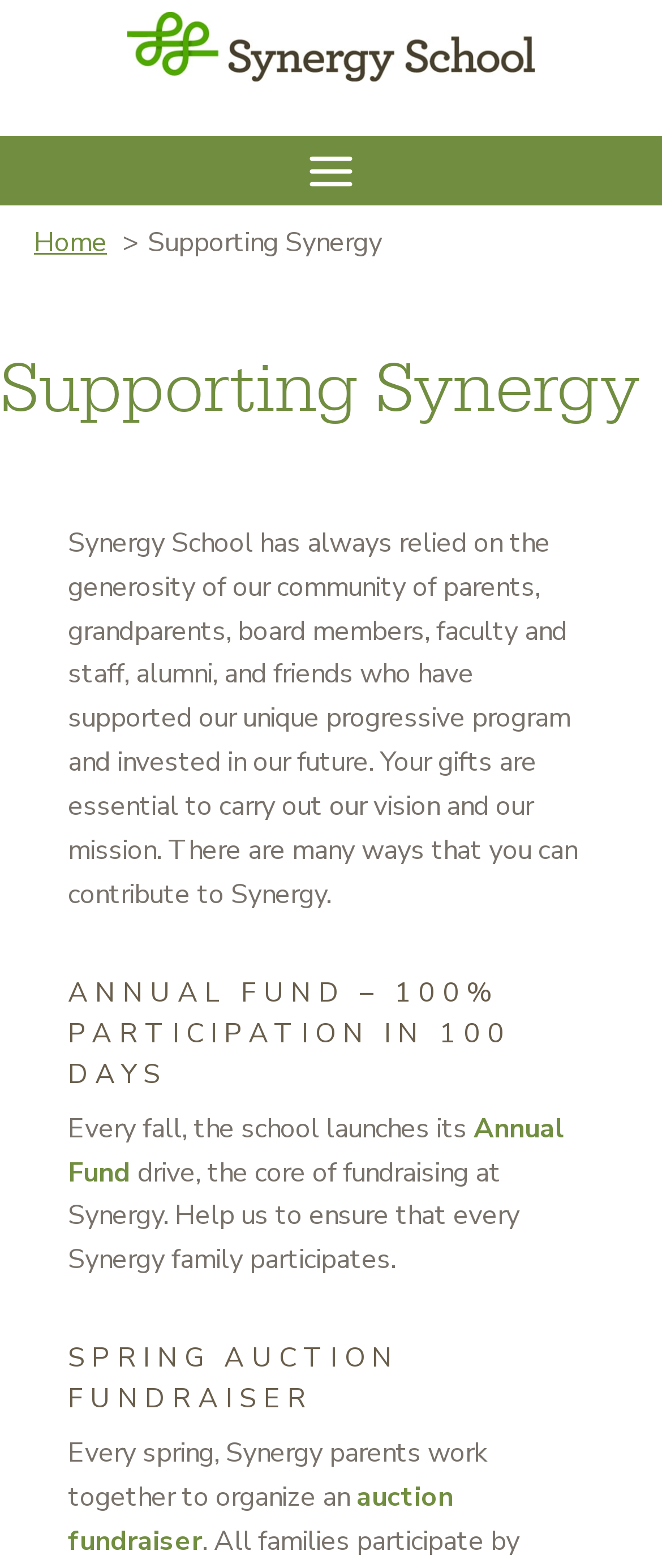How many ways can you contribute to Synergy?
Based on the image, give a concise answer in the form of a single word or short phrase.

many ways